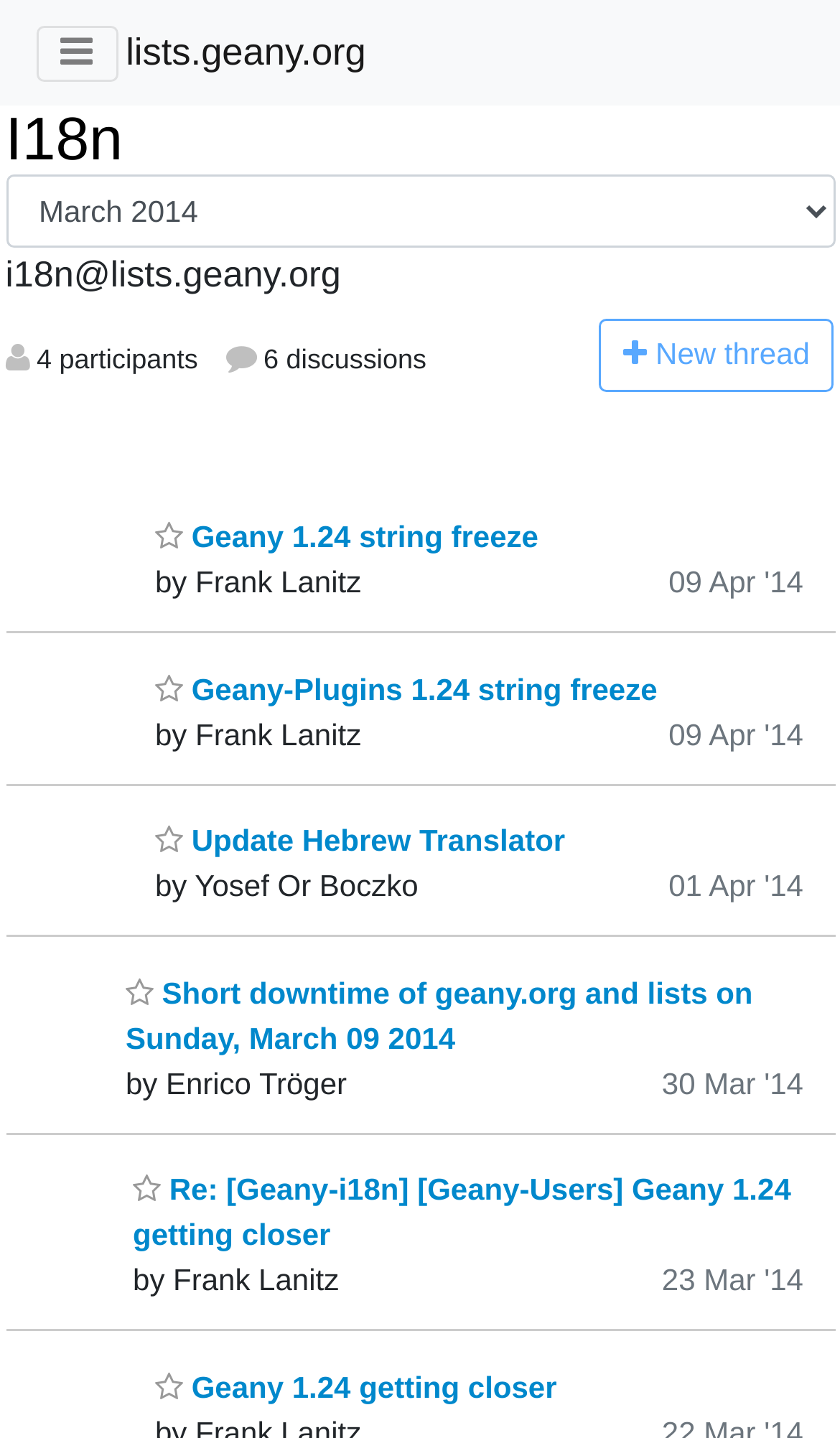How many discussions are there?
Answer the question with a detailed and thorough explanation.

I found the answer by looking at the static text '6 discussions' which is located at the top of the webpage, indicating the number of discussions.